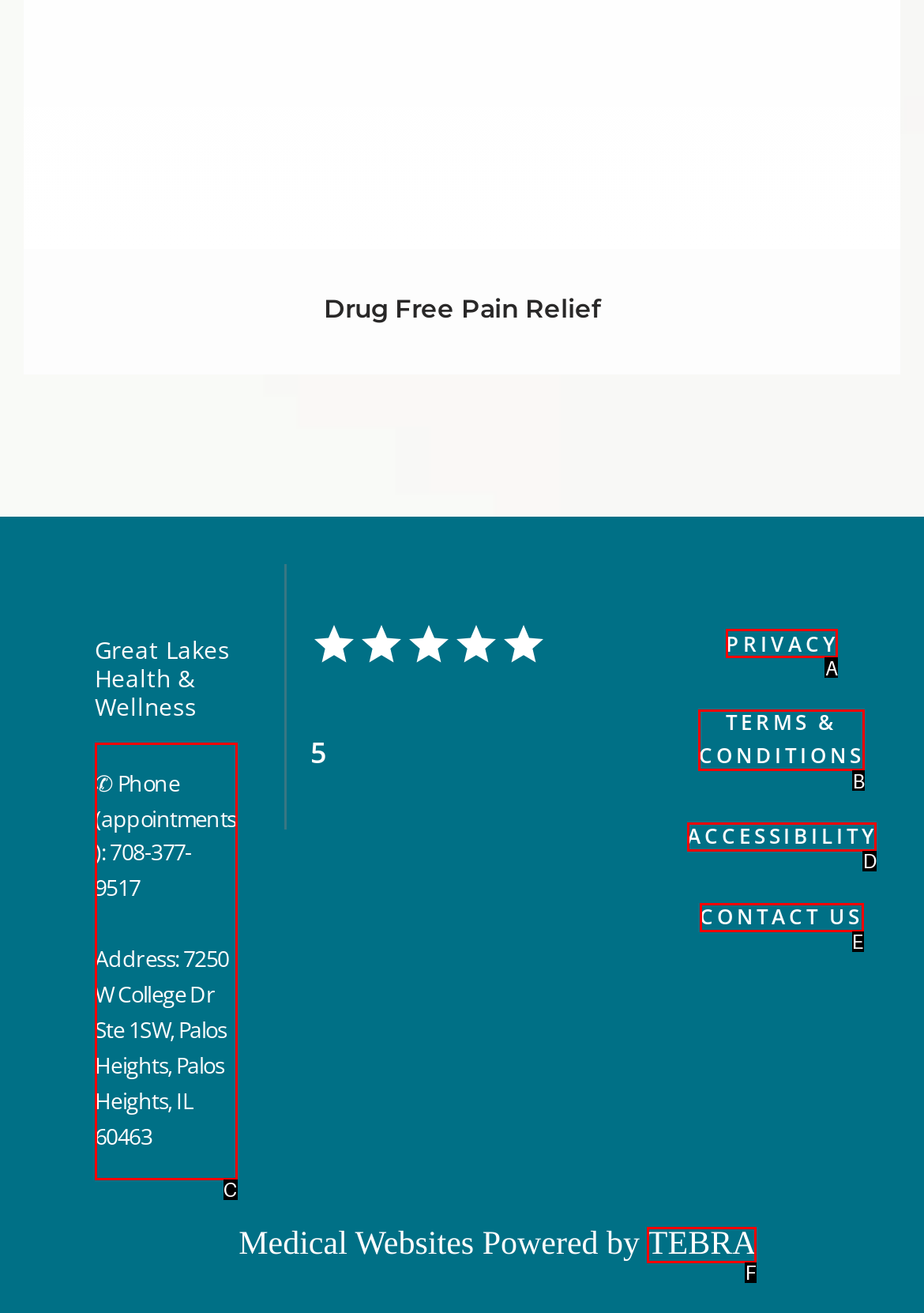Identify the UI element that corresponds to this description: Contact Us
Respond with the letter of the correct option.

E